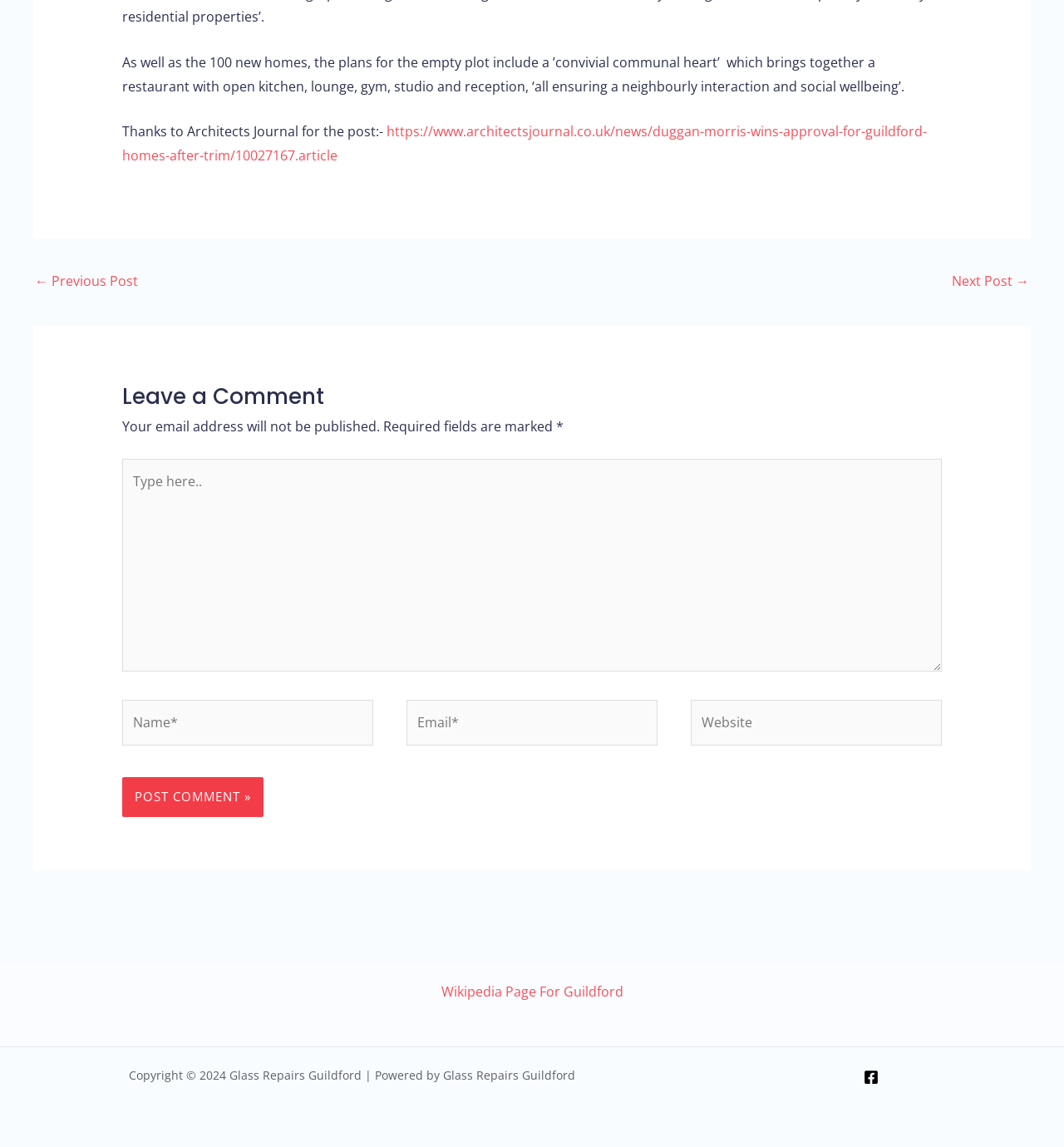Identify the bounding box coordinates for the UI element described by the following text: "Next Post →". Provide the coordinates as four float numbers between 0 and 1, in the format [left, top, right, bottom].

[0.895, 0.233, 0.967, 0.26]